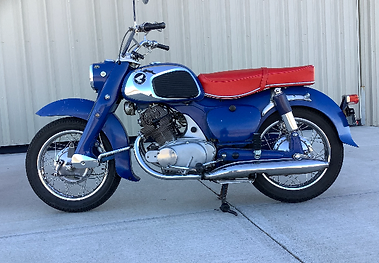Provide an in-depth description of all elements within the image.

This image captures a striking blue 1961 Honda 305 Dream CA77 motorcycle, which is showcased in excellent condition. The bike features a classic design characterized by its smooth curves and bright red seat, seamlessly blending vintage aesthetics with functional craftsmanship. Notable details include the chrome accents on the exhaust and wheels, enhancing its retro appeal. The bike is positioned on a concrete surface, with a neutral backdrop that highlights its vibrant colors. This model is significant for its unique styling and historical value, making it a beloved choice among motorcycle enthusiasts.